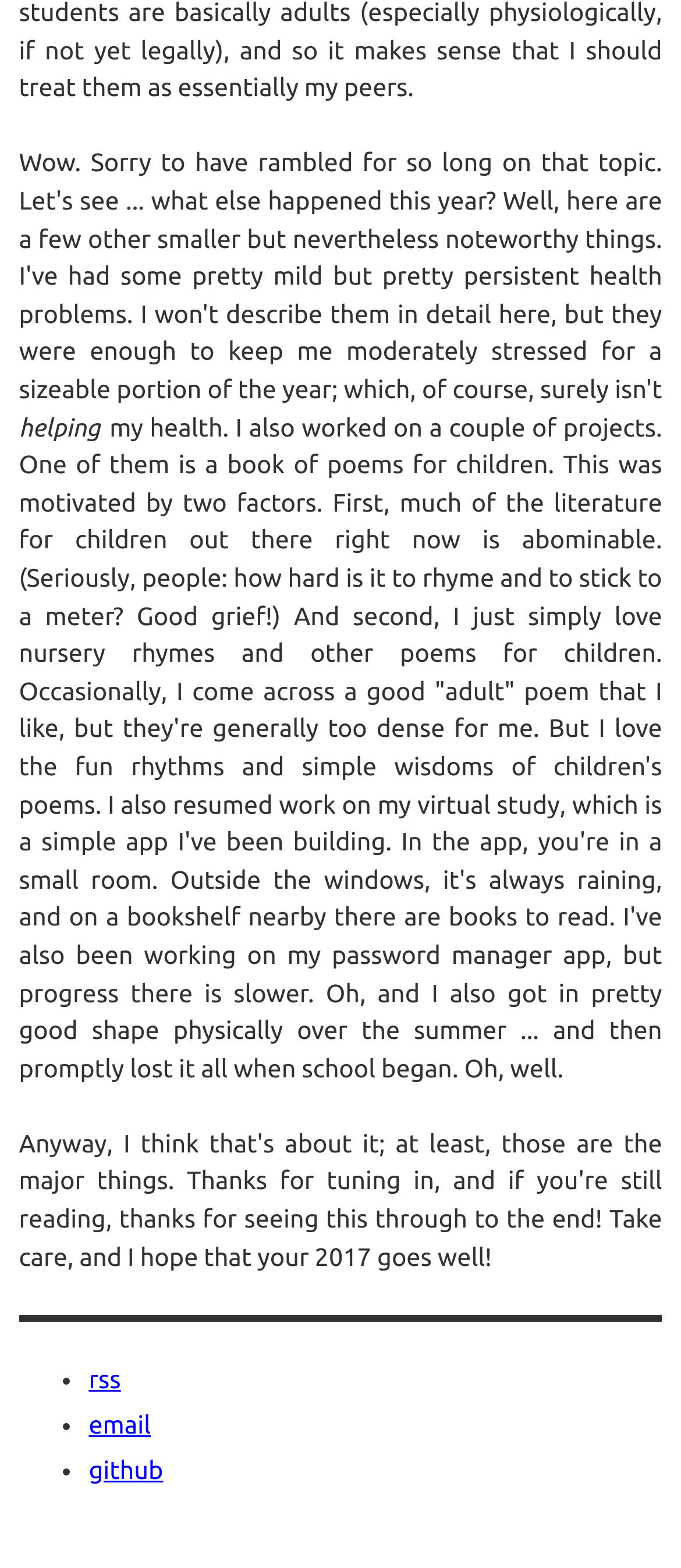What is the weather outside the windows in the virtual study?
Examine the screenshot and reply with a single word or phrase.

Raining